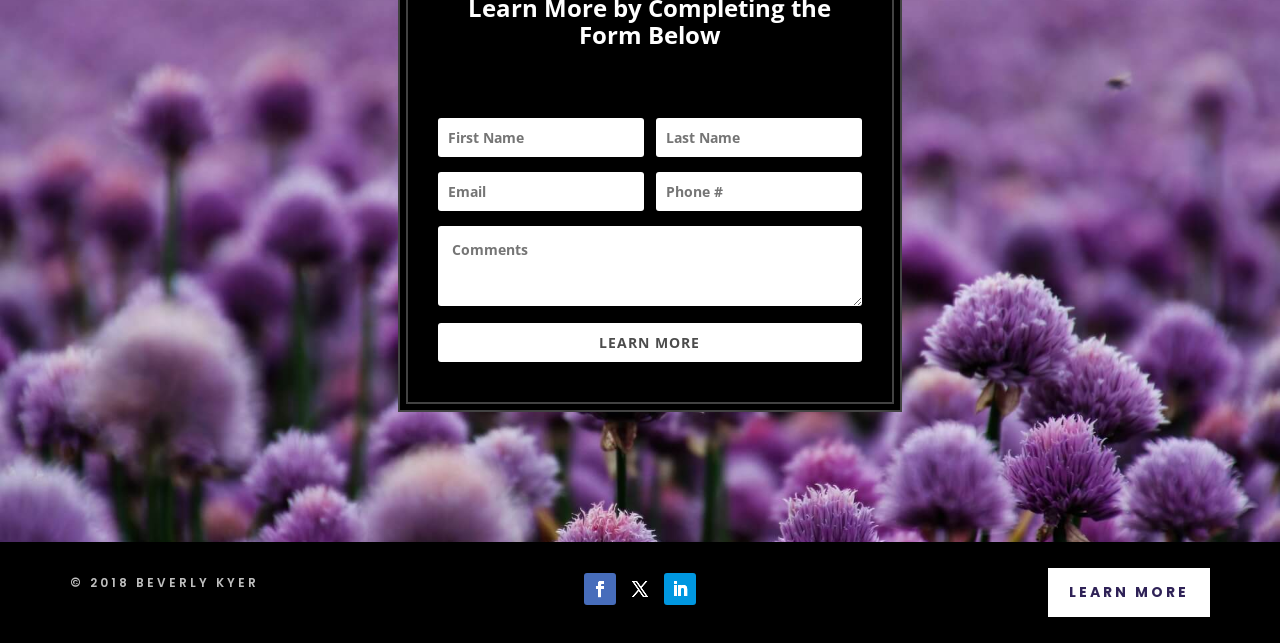What is the copyright year of the webpage?
Based on the screenshot, respond with a single word or phrase.

2018